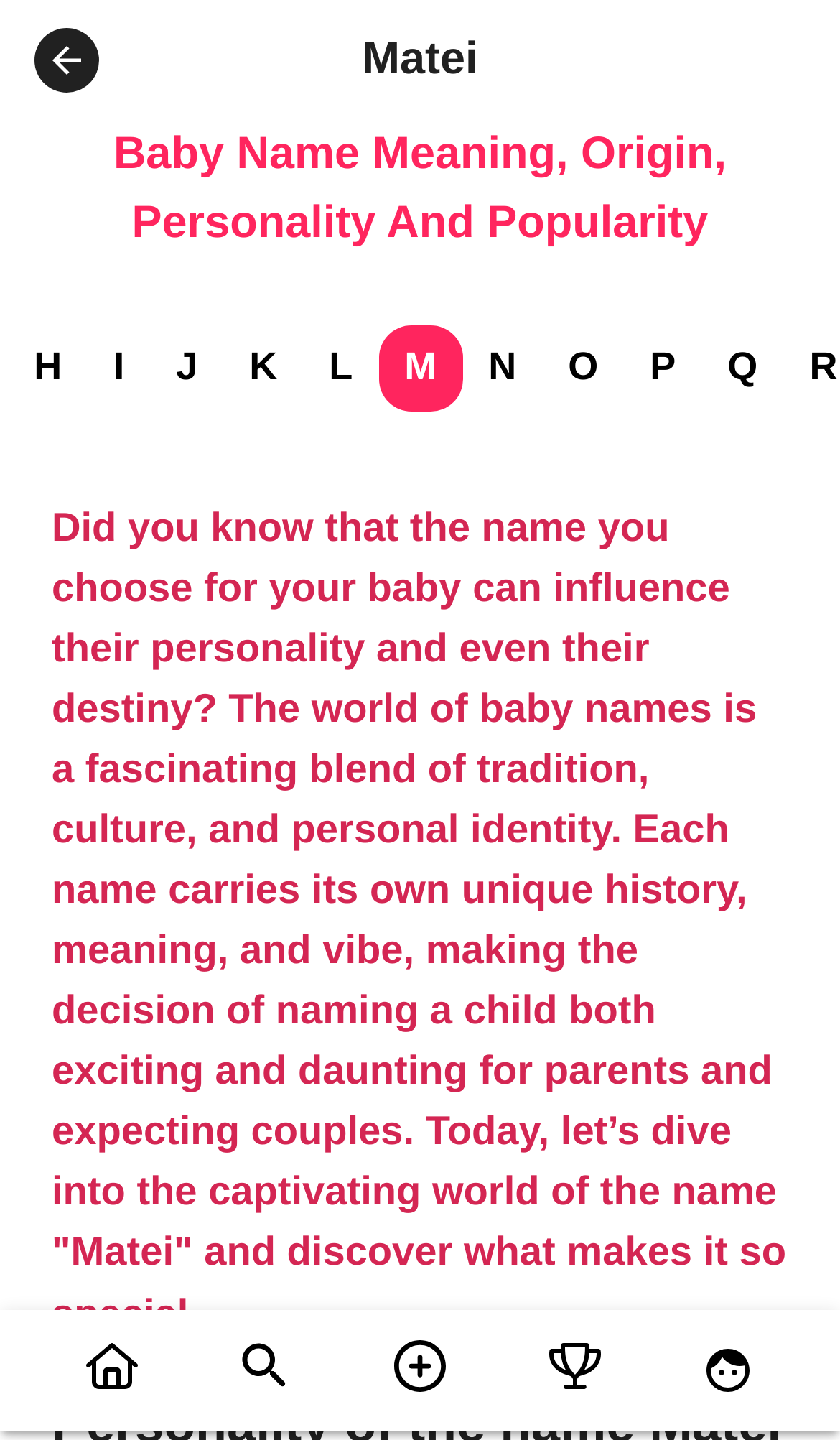Offer an extensive depiction of the webpage and its key elements.

This webpage is about the meaning, origin, personality, and popularity of the baby name "Matei". At the top left corner, there is a "Back" button. Below it, a prominent heading displays the title "Baby Name Meaning, Origin, Personality And Popularity". 

To the right of the title, there is a row of alphabet links from "H" to "Q", which likely serve as a navigation menu for exploring different baby names. 

Further down, a lengthy heading provides an introduction to the world of baby names, highlighting their significance and the importance of choosing the right one. This section discusses how a name can influence a child's personality and destiny, and how each name has its own unique history, meaning, and vibe.

At the bottom of the page, there is a navigation bar with links to "Home", "Search", "Participate", and "Contests", as well as a "Sign In" button at the far right. The navigation bar is positioned near the bottom of the page. 

Notably, there is a promotional message at the top, unrelated to the baby name content, announcing "$50,000 in cash prizes to be won every month!"